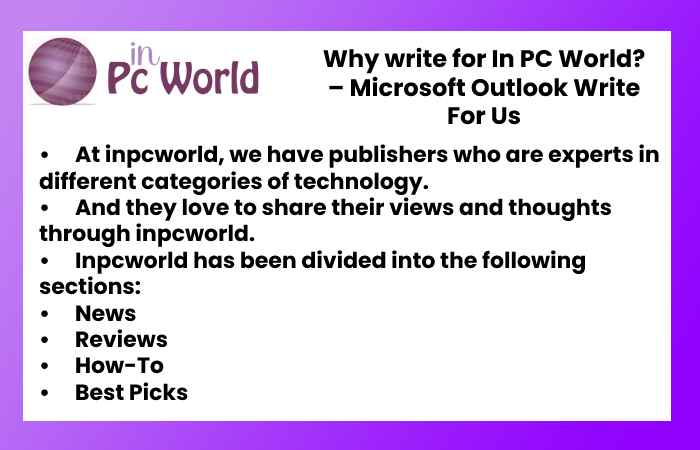Offer a detailed narrative of the image.

The image features an engaging header titled "Why write for In PC World? – Microsoft Outlook Write For Us." It introduces the platform, highlighting its community of expert publishers passionate about various technology categories. Beneath the header, bullet points outline the platform's focus on inviting contributions from knowledgeable individuals who wish to share their insights. Additionally, it notes that In PC World comprises several sections including News, Reviews, How-To guides, and Best Picks, emphasizing the diverse content areas where contributors can make an impact. The vibrant purple background, paired with the bold text, makes the information visually striking and accessible.